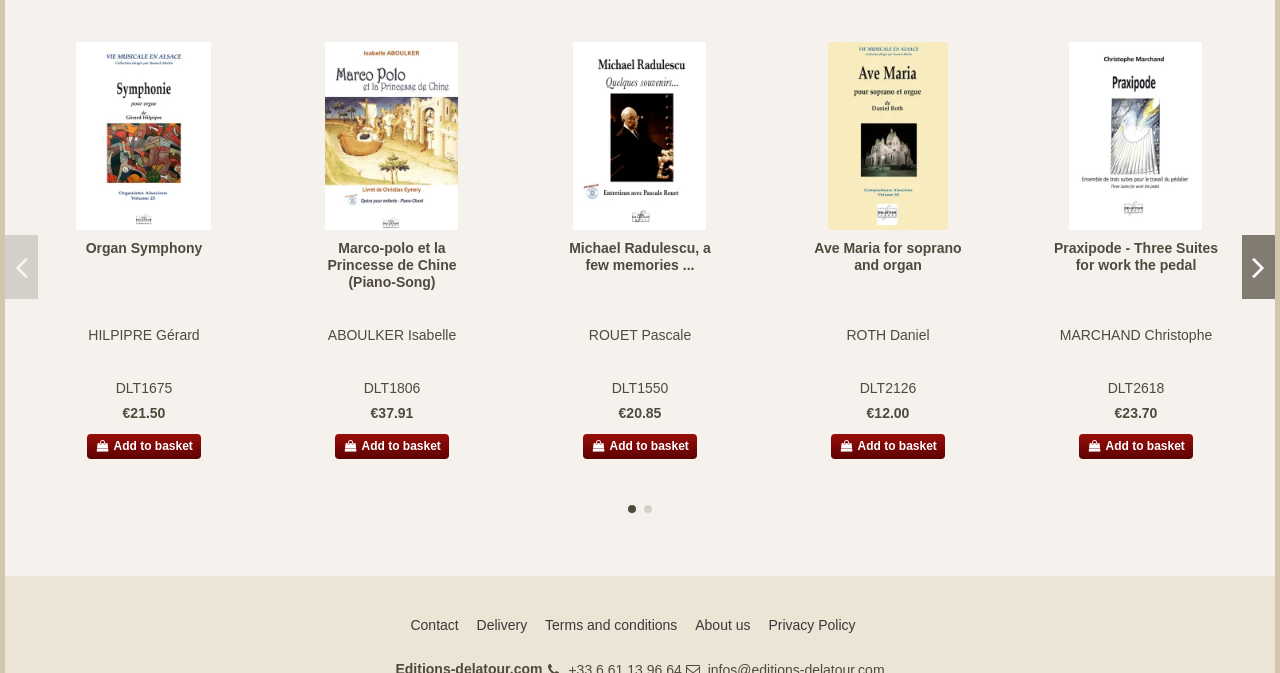Please find the bounding box coordinates of the element that needs to be clicked to perform the following instruction: "View details of Organ Symphony". The bounding box coordinates should be four float numbers between 0 and 1, represented as [left, top, right, bottom].

[0.039, 0.063, 0.186, 0.342]